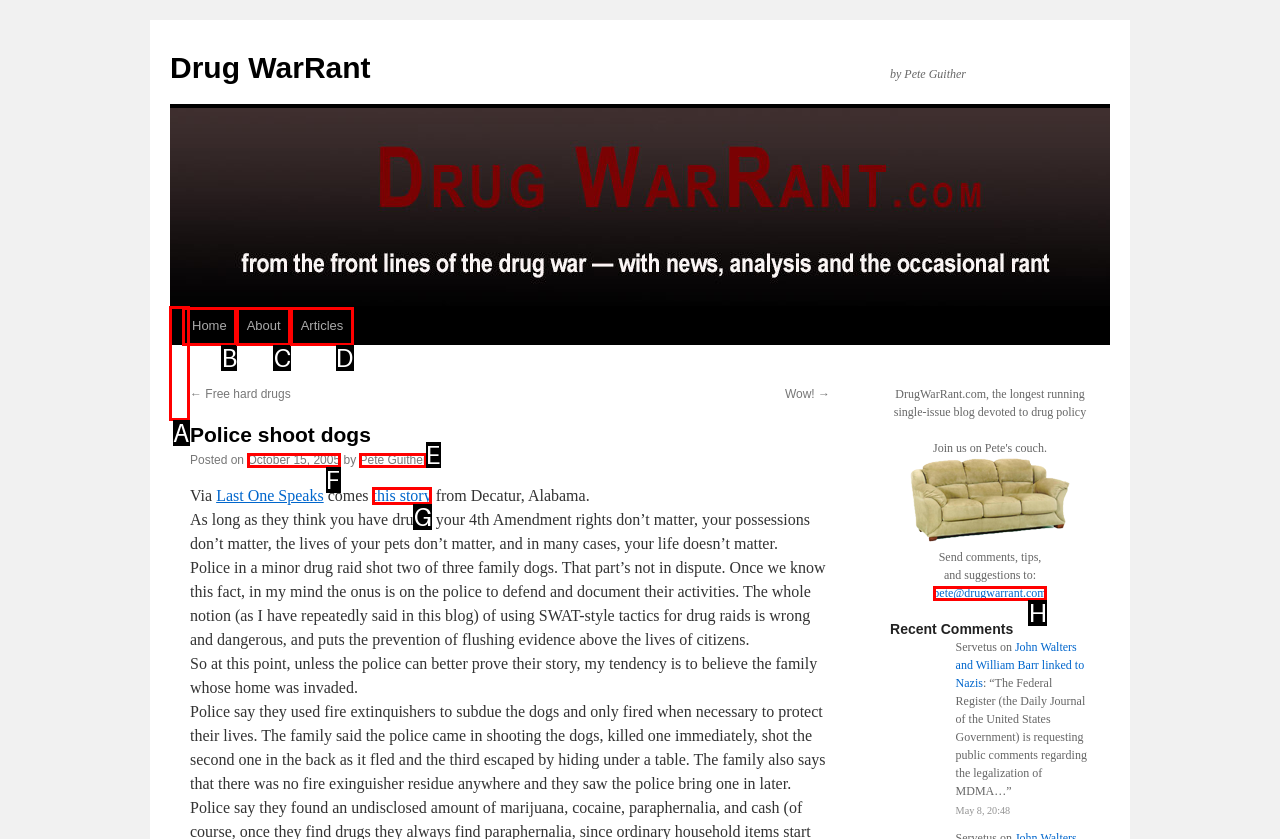Tell me which one HTML element I should click to complete the following task: Click the 'Pete Guither' link Answer with the option's letter from the given choices directly.

E